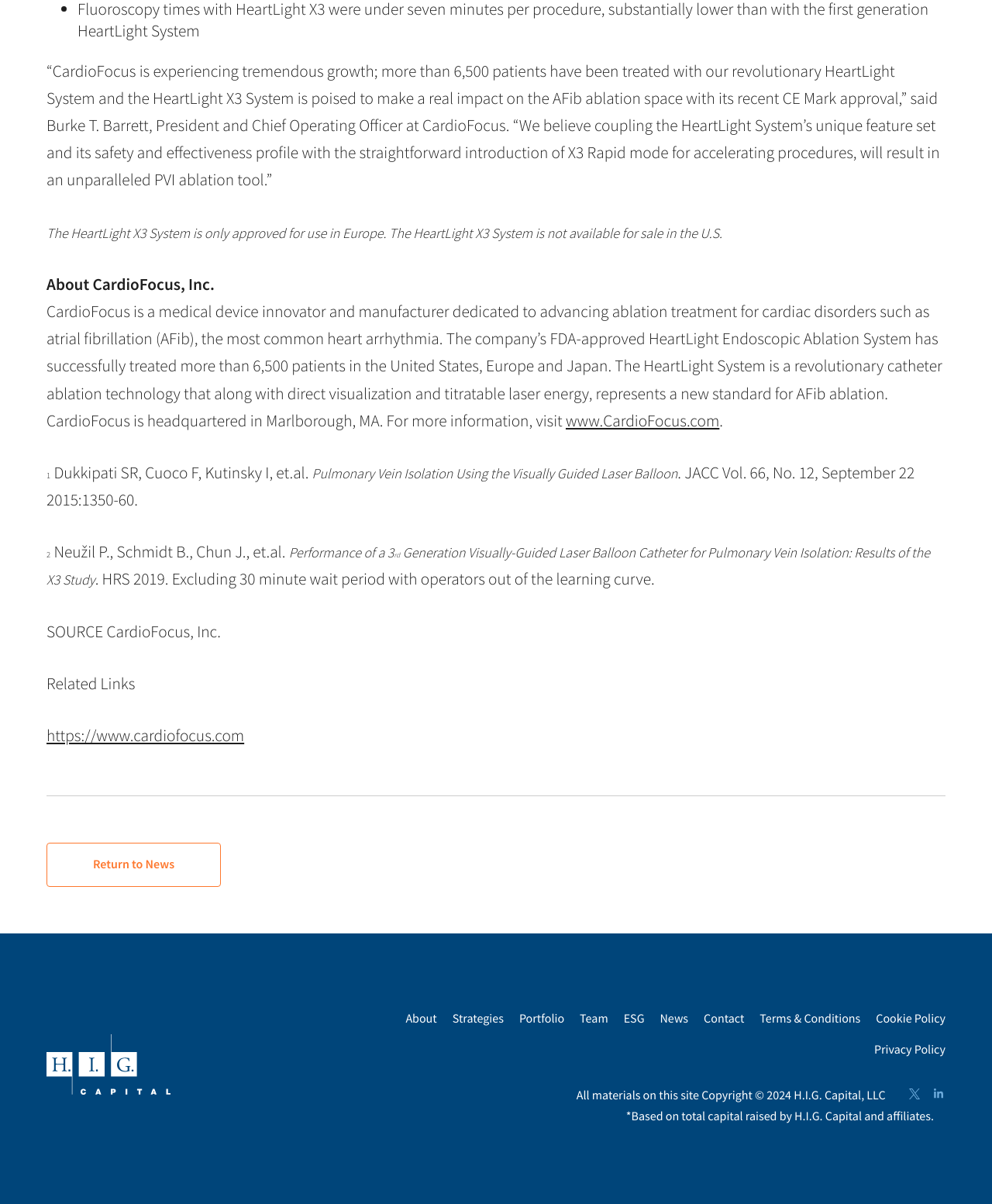Using the provided description: "Return to News", find the bounding box coordinates of the corresponding UI element. The output should be four float numbers between 0 and 1, in the format [left, top, right, bottom].

[0.047, 0.7, 0.223, 0.736]